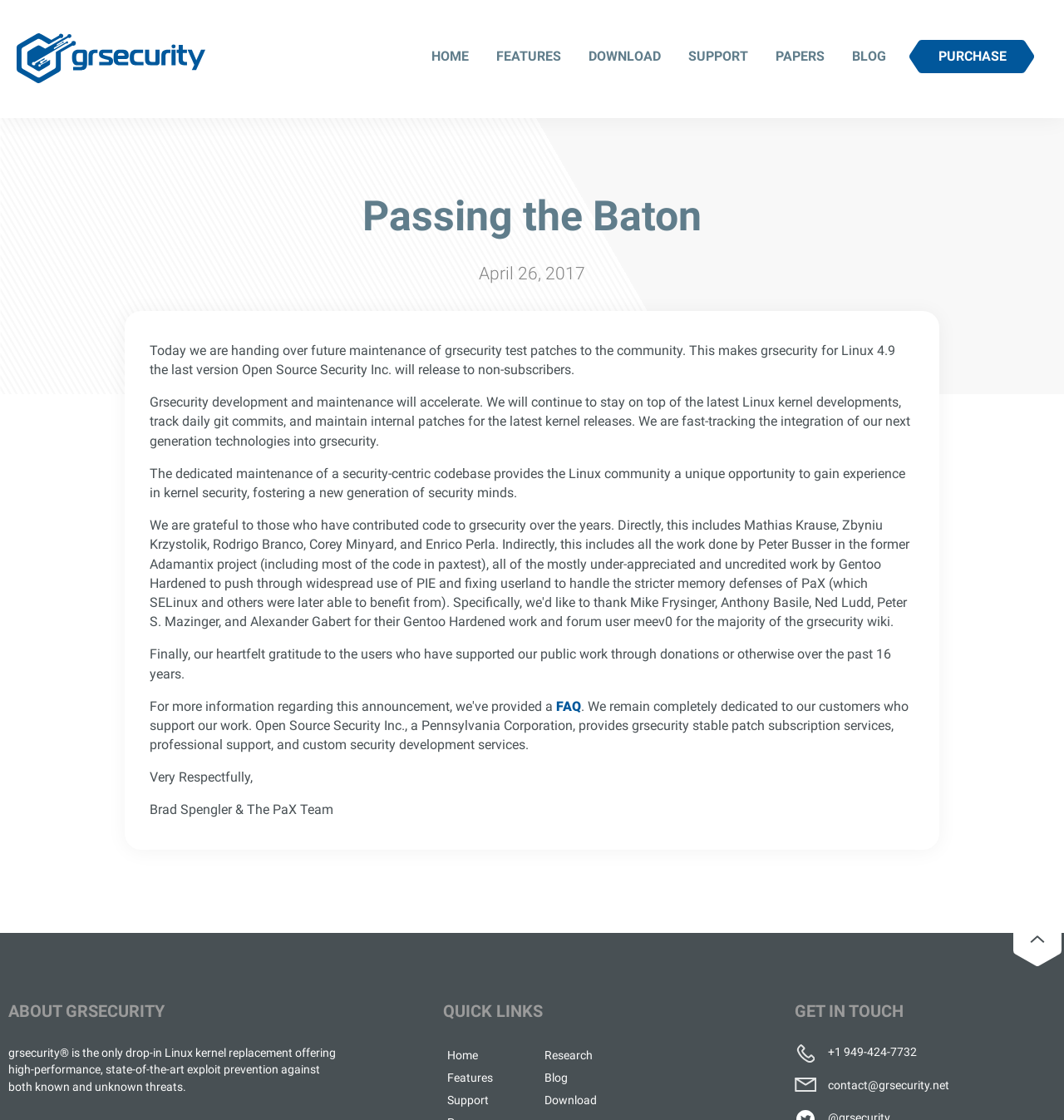Using a single word or phrase, answer the following question: 
What is the relationship between Open Source Security Inc. and grsecurity?

provider